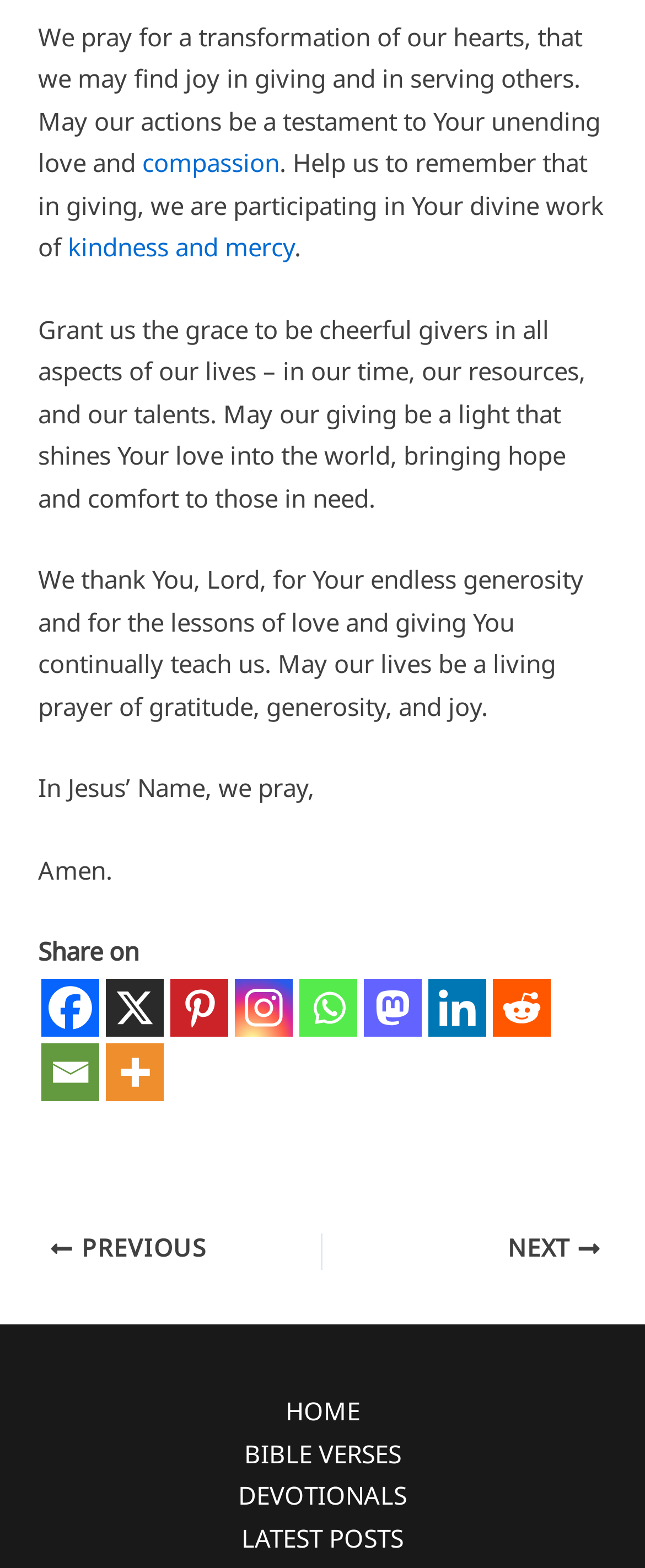Highlight the bounding box coordinates of the region I should click on to meet the following instruction: "Click on NEXT".

[0.505, 0.777, 0.933, 0.819]